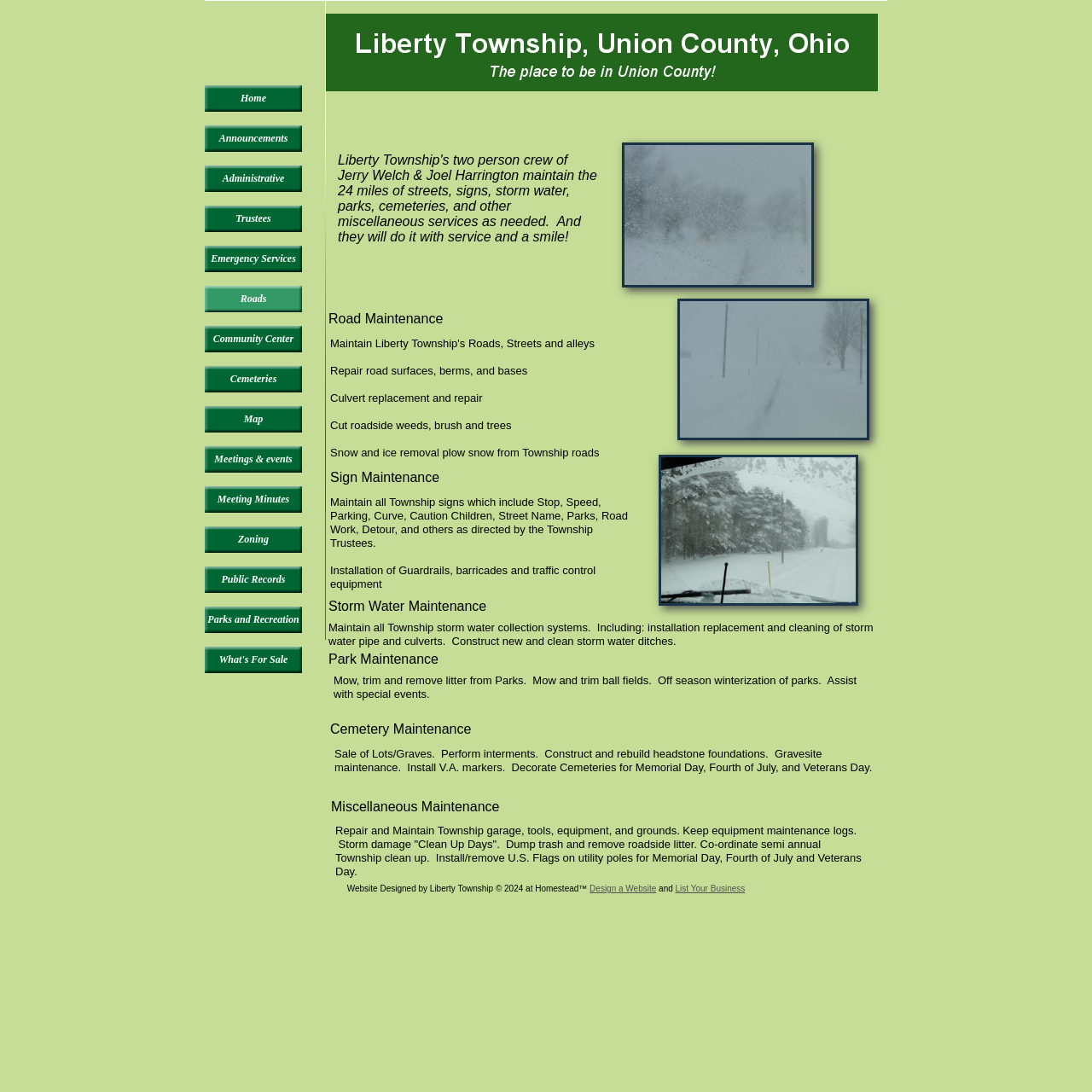Can you find the bounding box coordinates of the area I should click to execute the following instruction: "Click on Home"?

[0.188, 0.078, 0.277, 0.102]